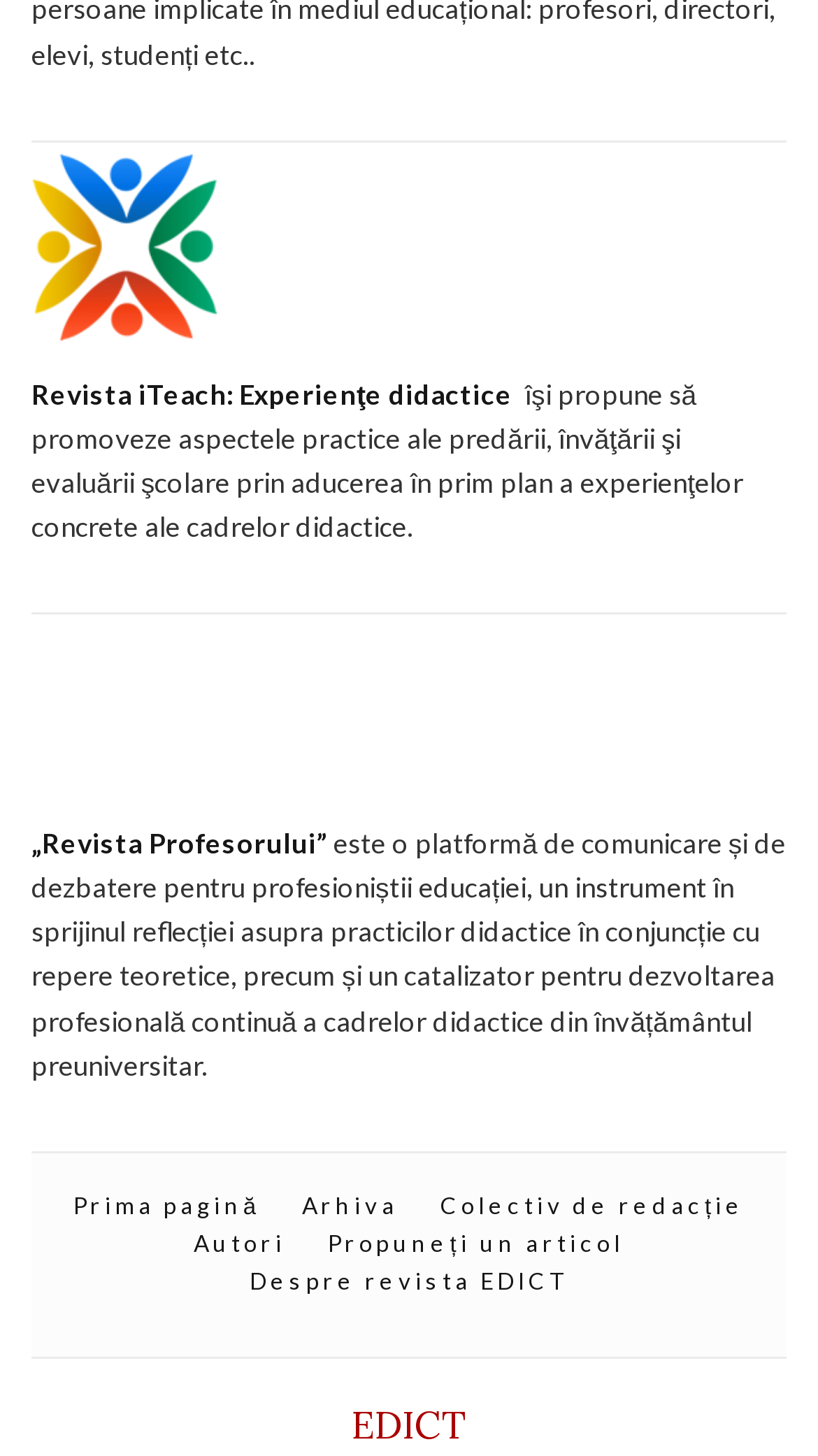What is the name of the section that archives past issues?
Based on the visual, give a brief answer using one word or a short phrase.

Arhiva